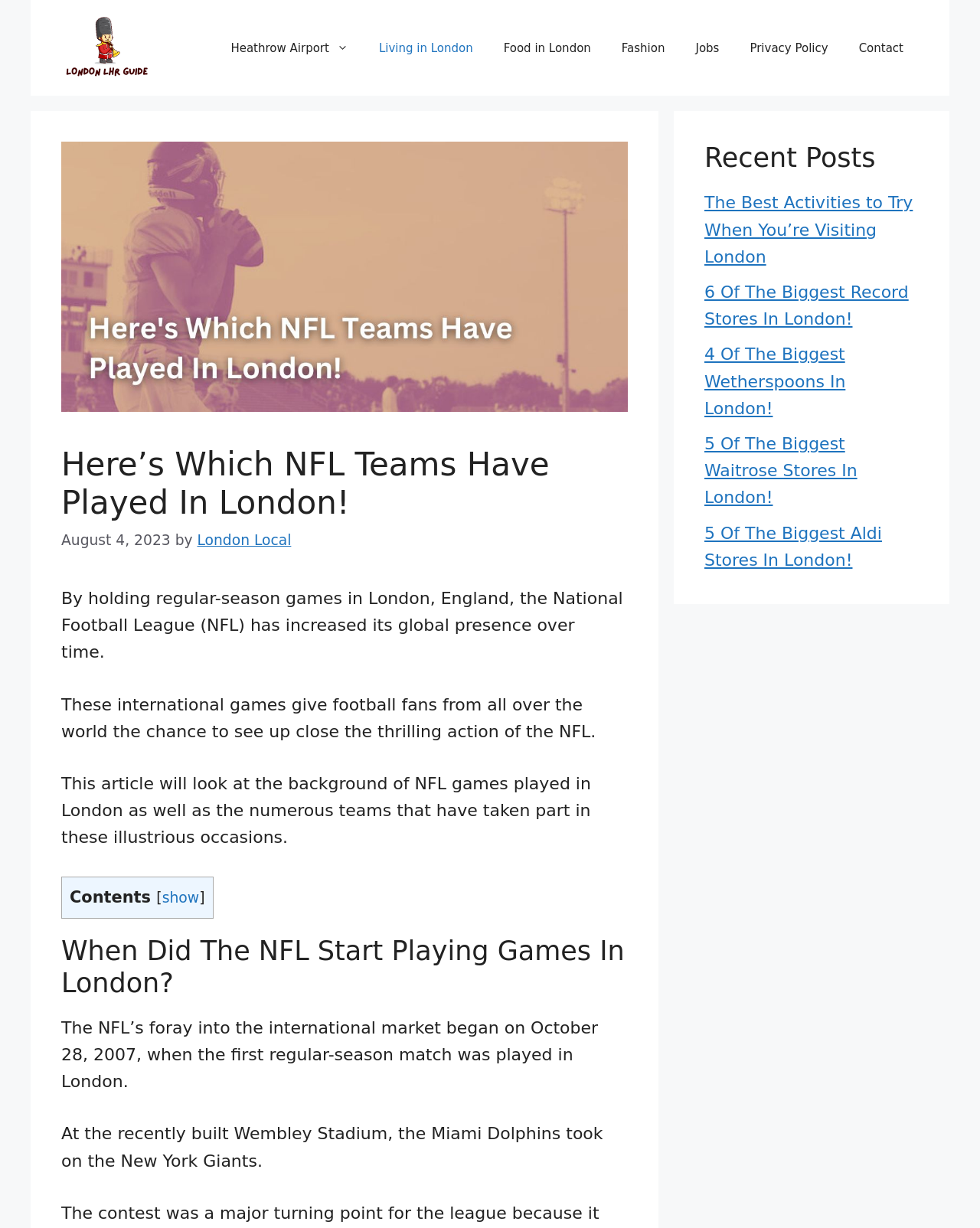Use one word or a short phrase to answer the question provided: 
When was the first regular-season NFL match played in London?

October 28, 2007